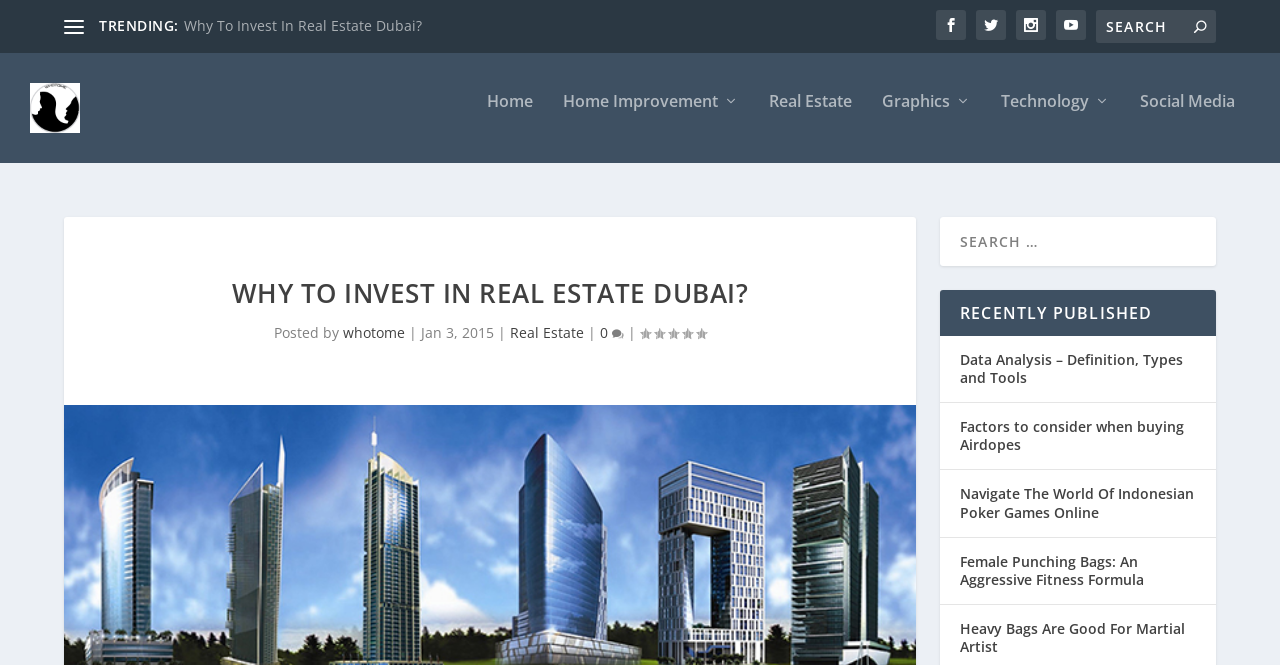Analyze the image and give a detailed response to the question:
What is the rating of the article 'WHY TO INVEST IN REAL ESTATE DUBAI?'?

The rating of the article 'WHY TO INVEST IN REAL ESTATE DUBAI?' can be found next to the 'Rating:' label, which is 0.00.